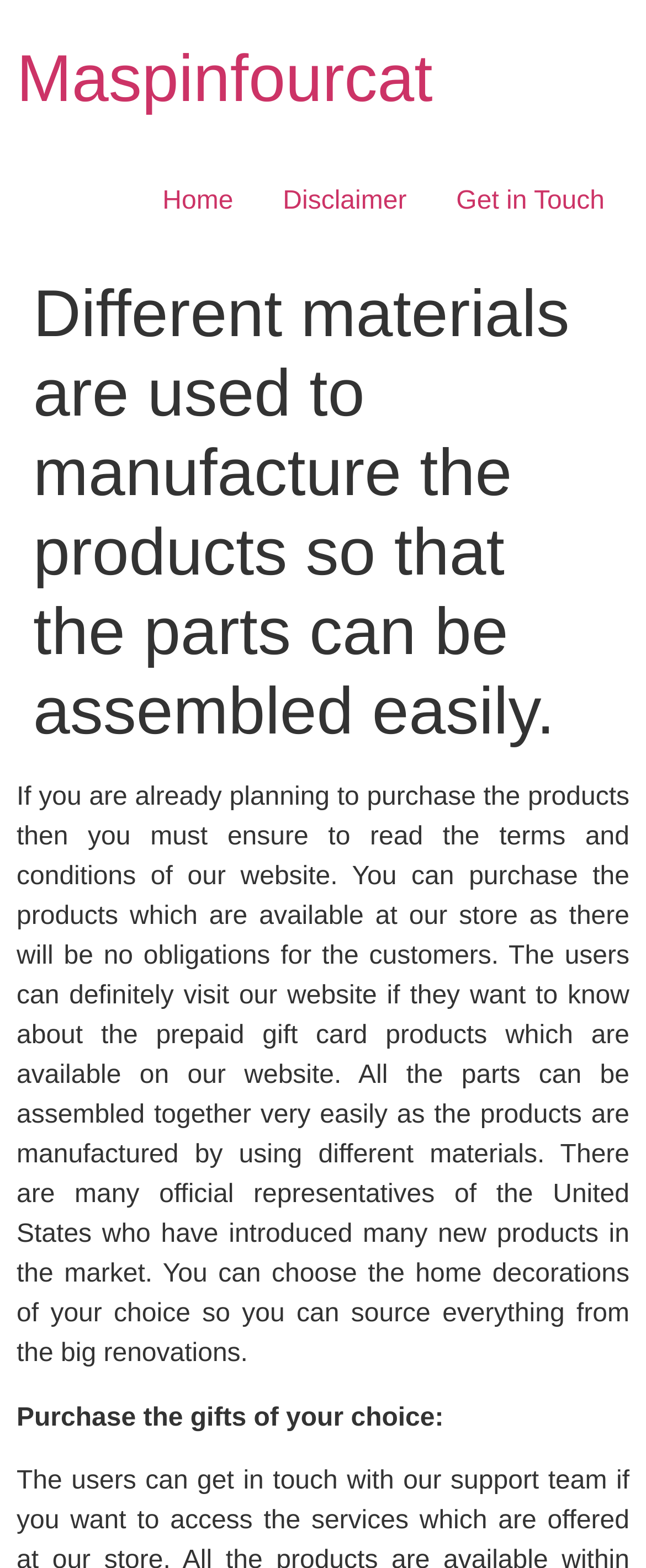Extract the bounding box coordinates for the HTML element that matches this description: "Get in Touch". The coordinates should be four float numbers between 0 and 1, i.e., [left, top, right, bottom].

[0.668, 0.108, 0.974, 0.15]